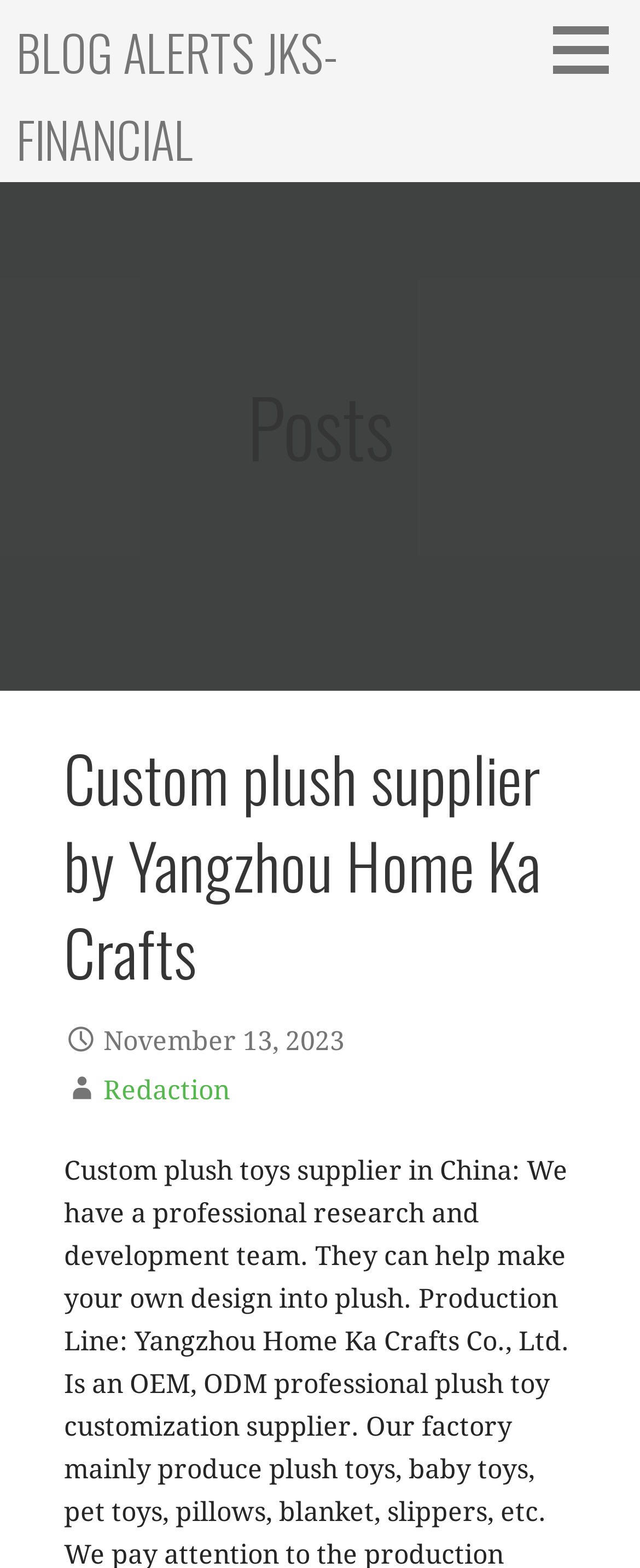Is there a button on the top-right corner of the webpage?
Examine the screenshot and reply with a single word or phrase.

Yes